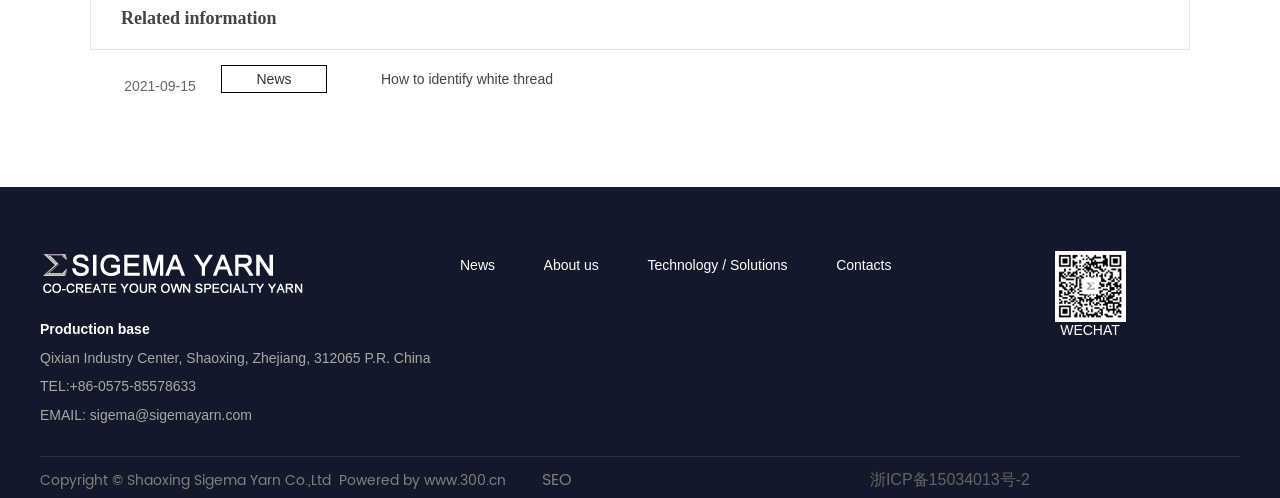Predict the bounding box of the UI element based on this description: "1-866-REZILIR".

None